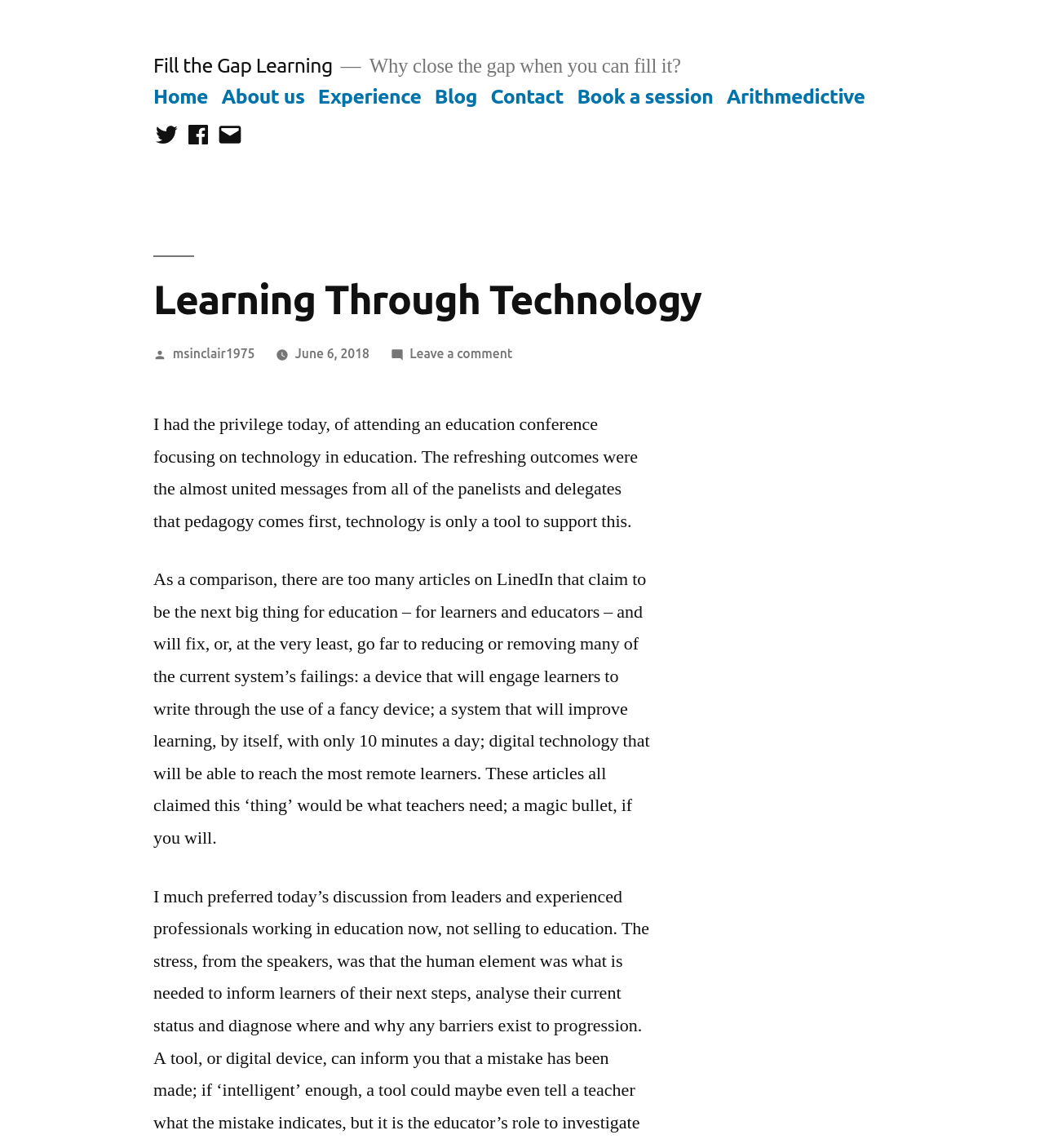Please find the bounding box coordinates for the clickable element needed to perform this instruction: "Click on Home".

[0.147, 0.074, 0.199, 0.094]